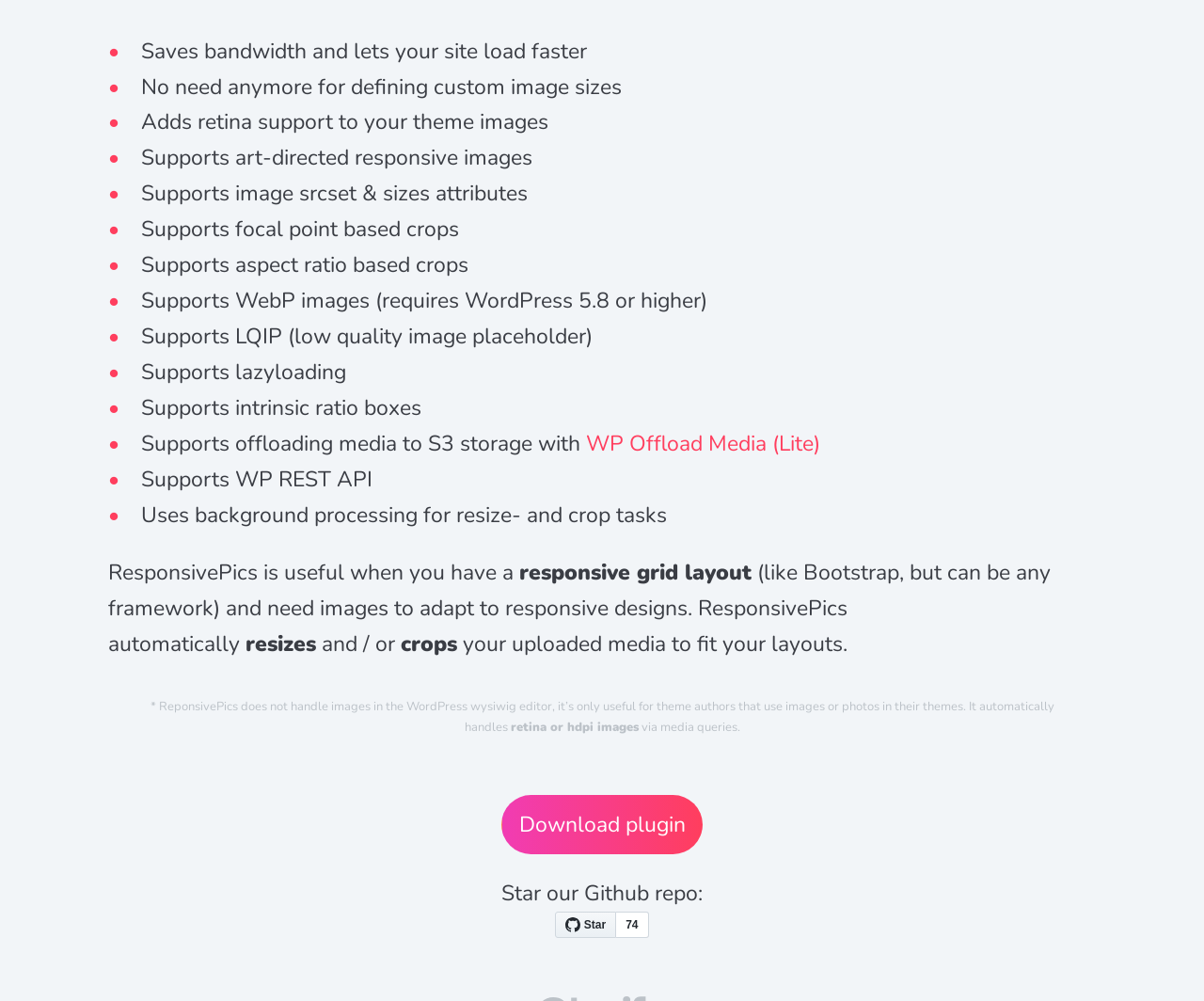Extract the bounding box coordinates of the UI element described: "WP Offload Media (Lite)". Provide the coordinates in the format [left, top, right, bottom] with values ranging from 0 to 1.

[0.486, 0.428, 0.681, 0.458]